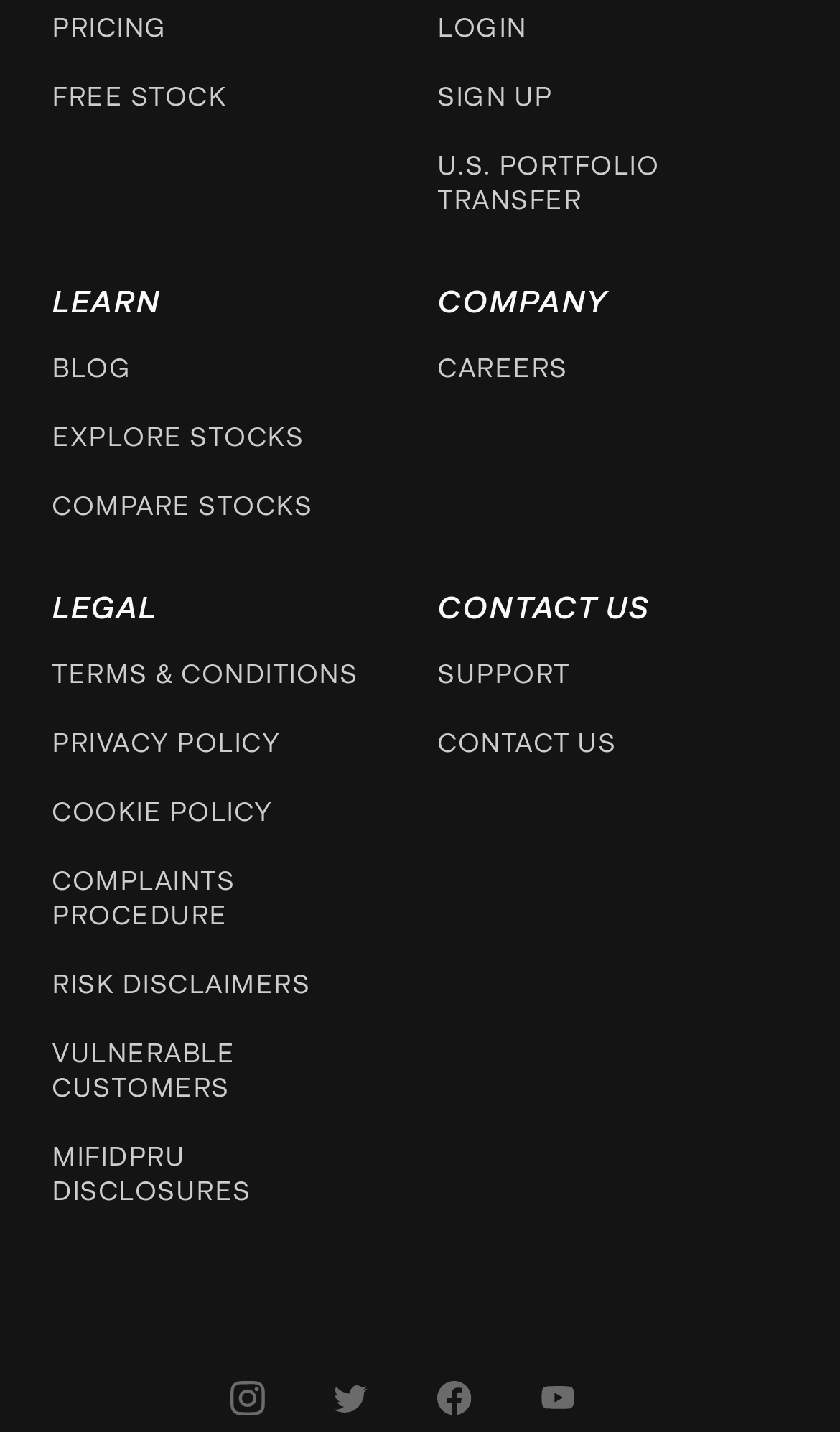What is the first link on the top left?
Respond to the question with a well-detailed and thorough answer.

The first link on the top left is 'PRICING' because its bounding box coordinates [0.062, 0.007, 0.199, 0.031] indicate it is located at the top left corner of the webpage.